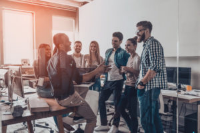What are they using for their collaborative effort?
Please give a detailed and thorough answer to the question, covering all relevant points.

The image shows desk setups with computers and notebooks, indicating that the group is using these tools to collaborate and work together on a project or idea.